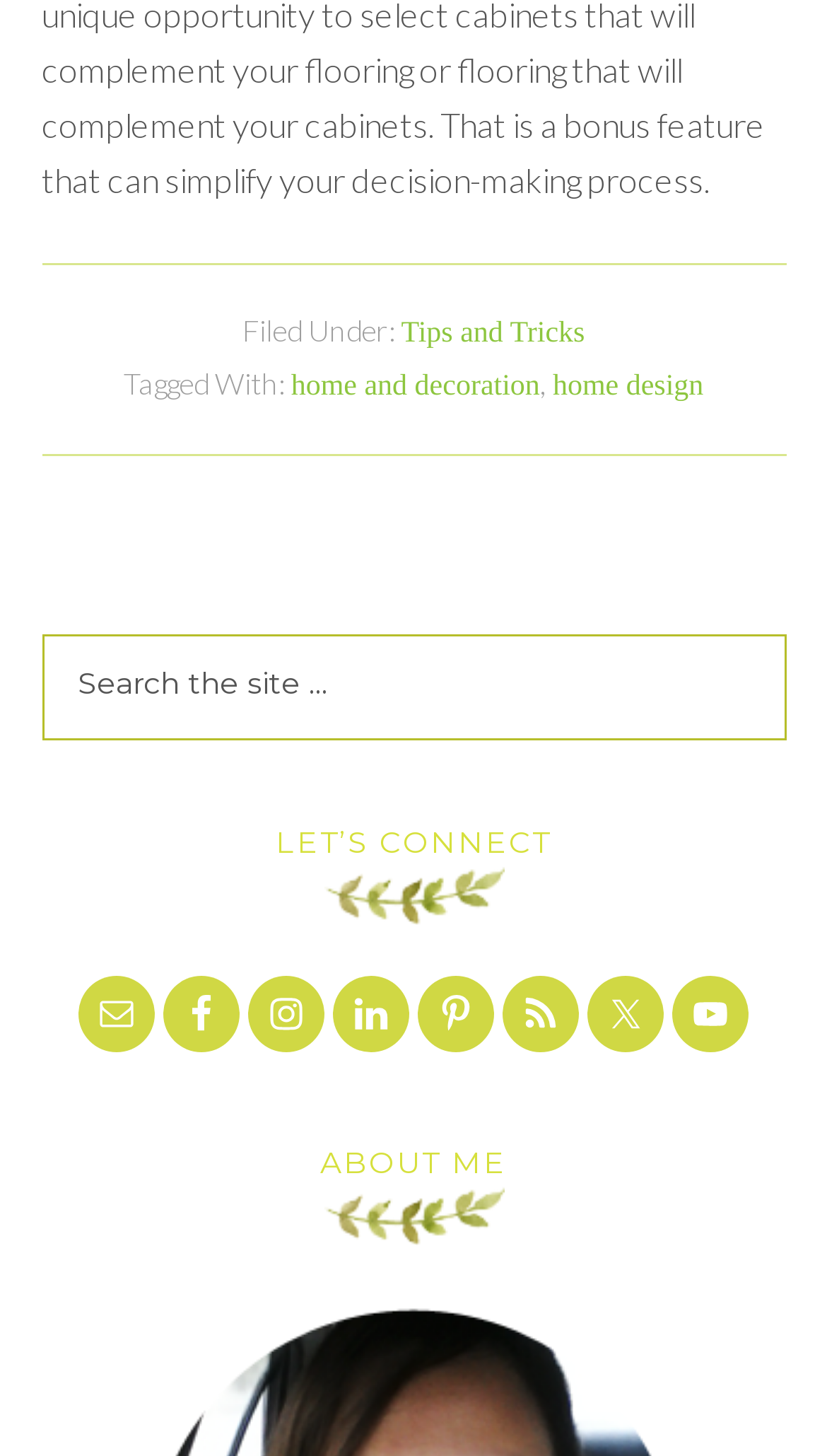What are the tags associated with the post?
Using the image, elaborate on the answer with as much detail as possible.

The tags associated with the post can be determined by looking at the footer section of the webpage, where it says 'Tagged With:' followed by links to 'home and decoration' and 'home design', indicating that these are the tags associated with the post.